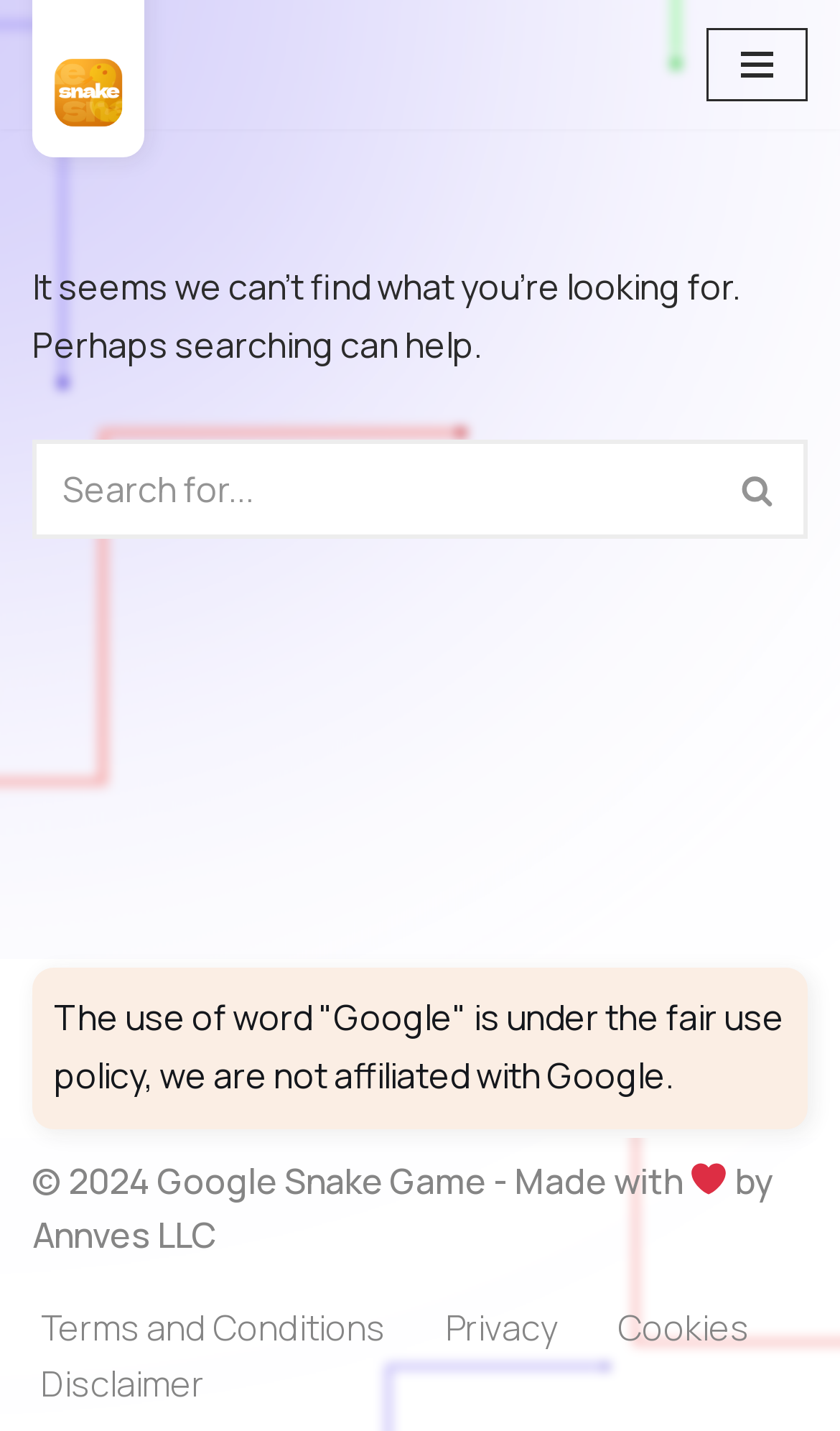What is the image next to the 'Search' button?
Using the image as a reference, answer the question with a short word or phrase.

A magnifying glass